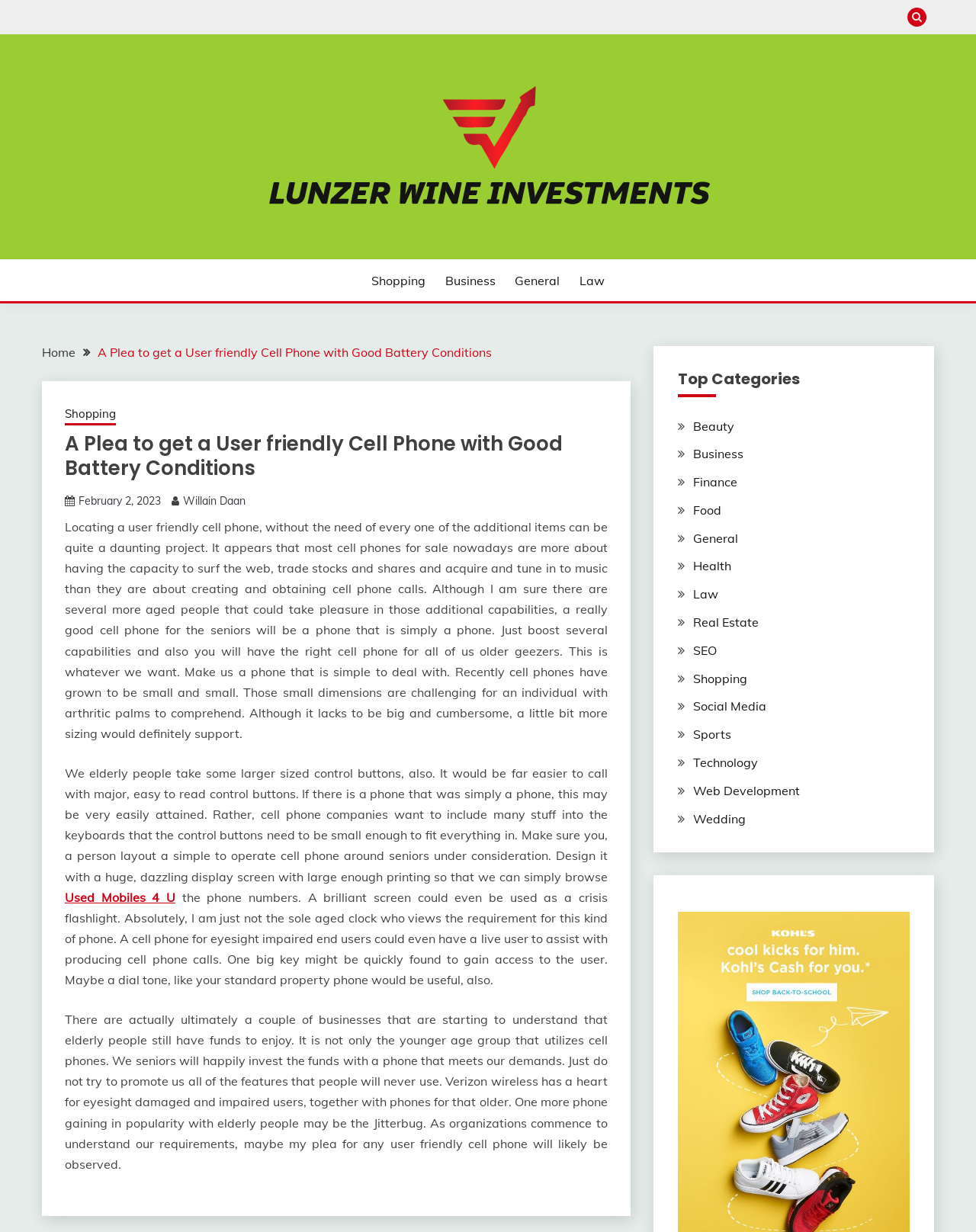Provide a brief response in the form of a single word or phrase:
What is the main topic of the article?

User friendly cell phone